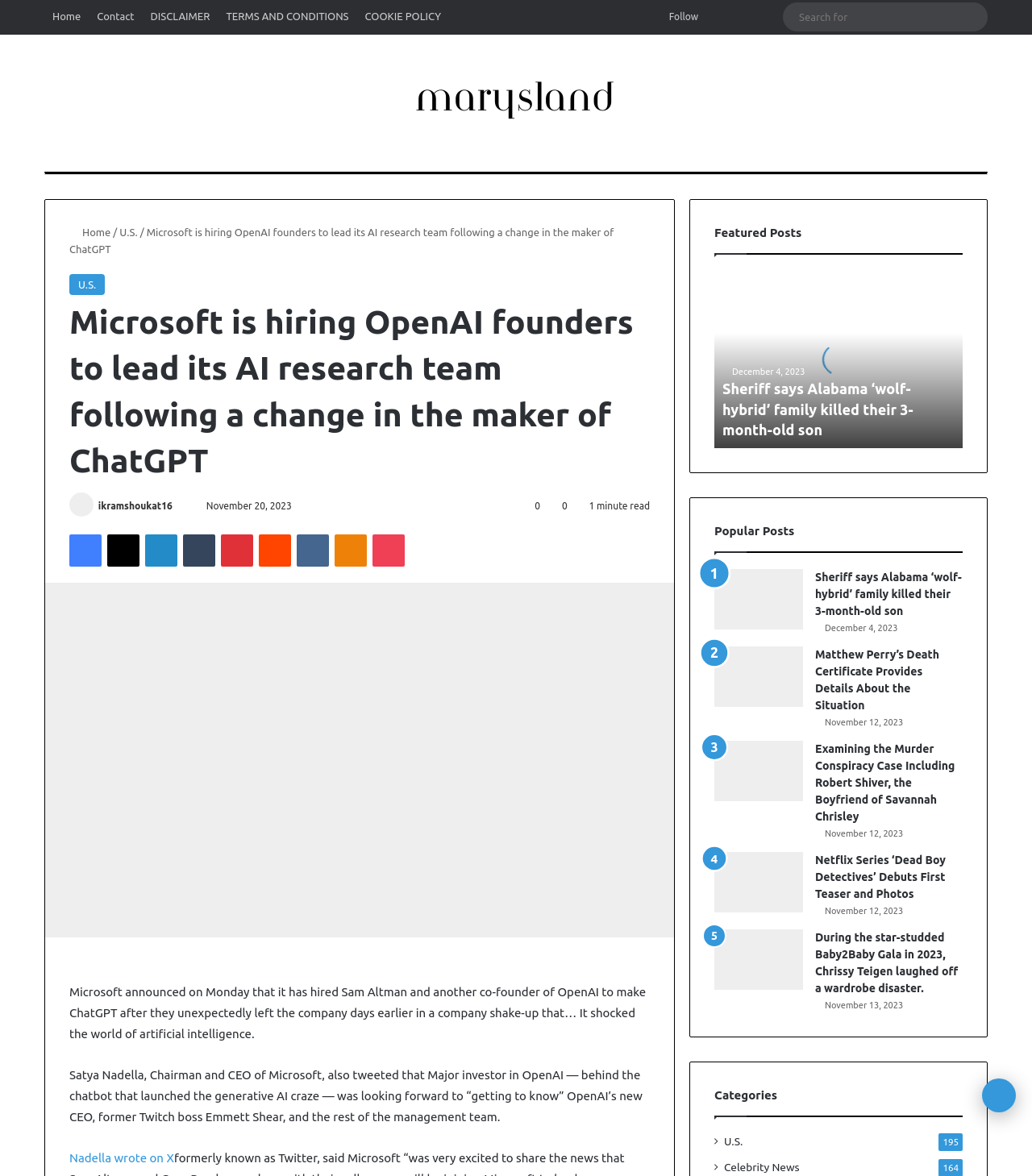Kindly determine the bounding box coordinates for the area that needs to be clicked to execute this instruction: "Read the article 'Sheriff says Alabama ‘wolf-hybrid’ family killed their 3-month-old son'".

[0.692, 0.23, 0.933, 0.381]